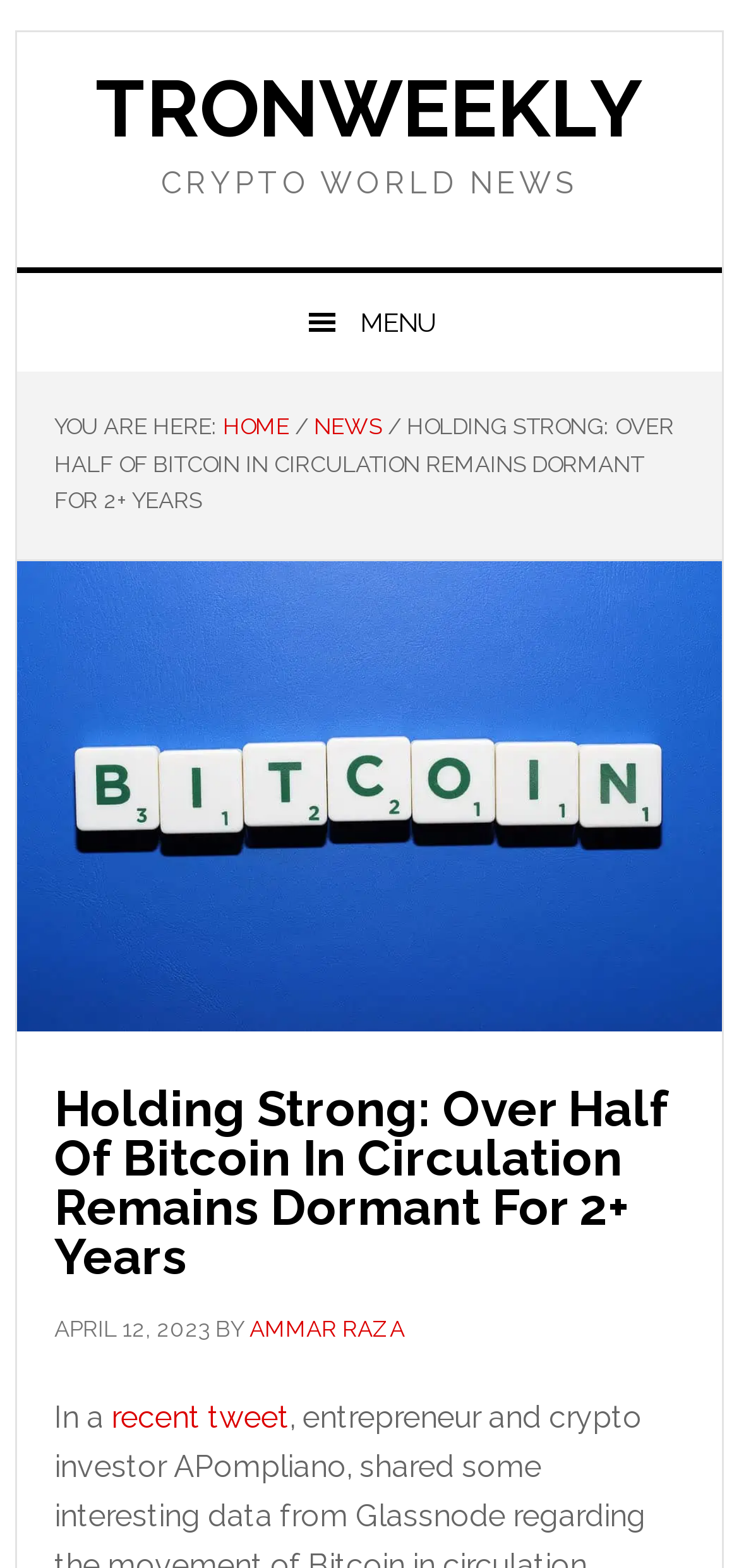Please provide a detailed answer to the question below by examining the image:
What is the website's name?

I found the answer by looking at the StaticText element which contains the text 'CRYPTO WORLD NEWS'.